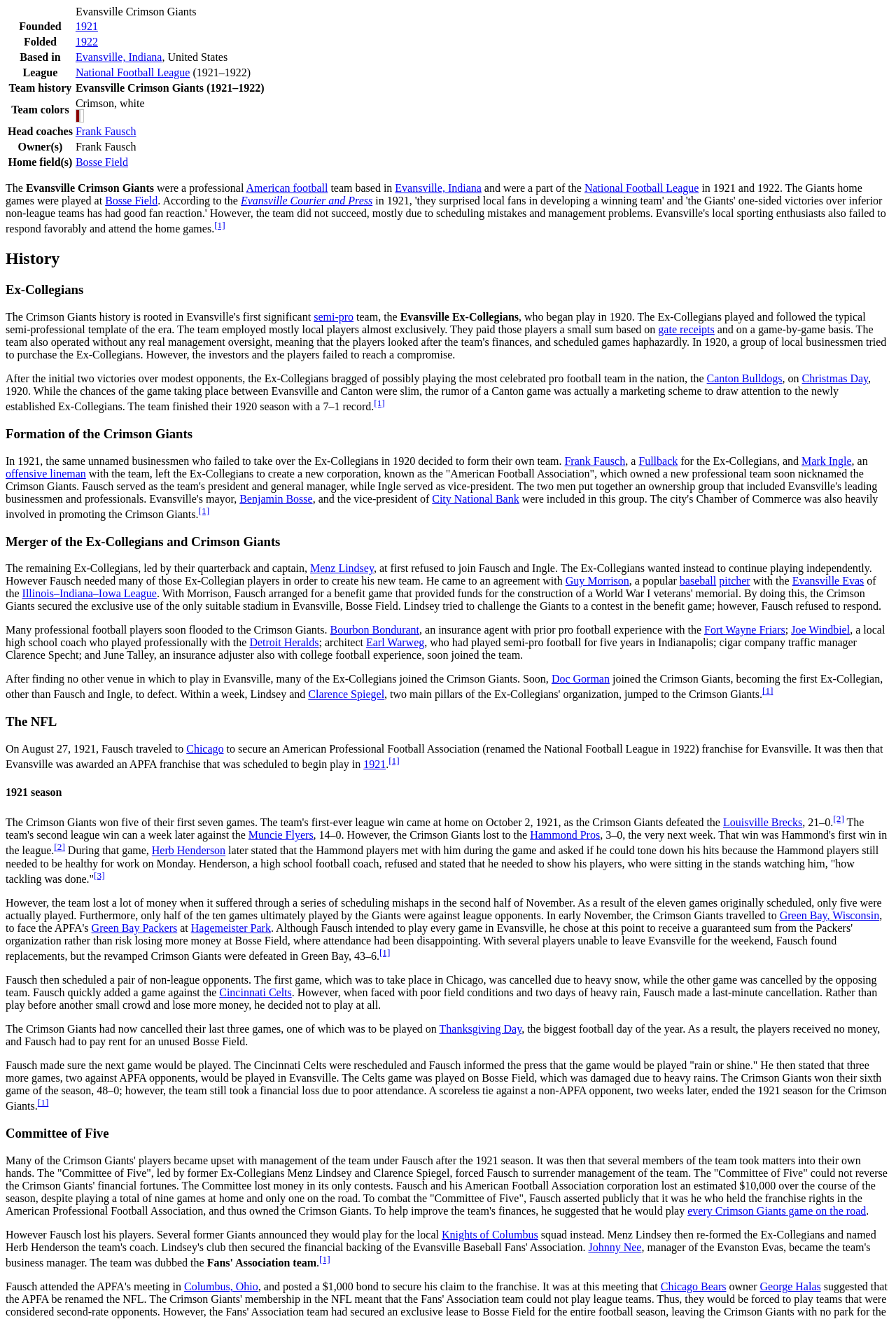Where were the home games of the Evansville Crimson Giants played?
Examine the webpage screenshot and provide an in-depth answer to the question.

The webpage mentions that the home games of the Evansville Crimson Giants were played at Bosse Field, which is a stadium in Evansville, Indiana.